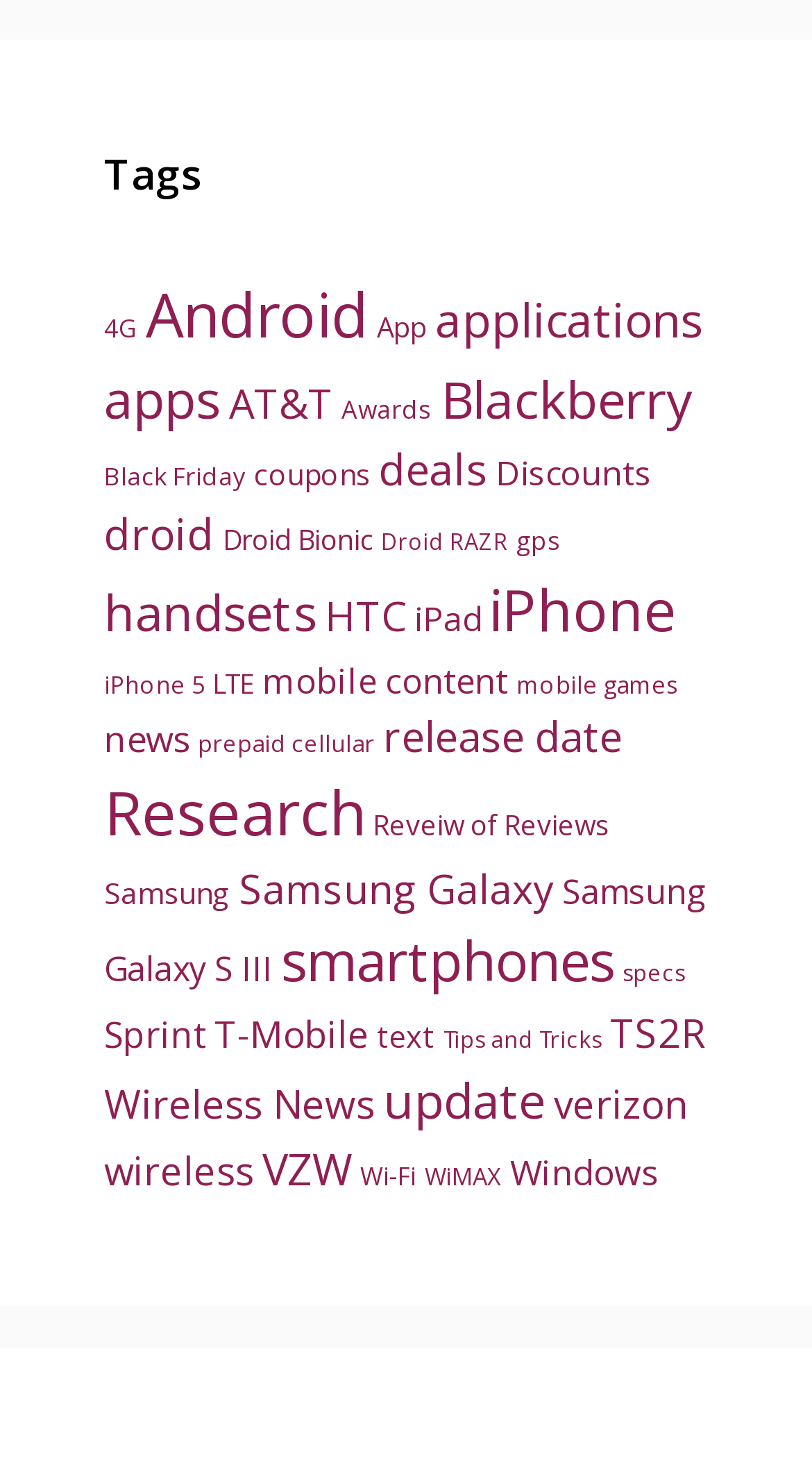Can you provide the bounding box coordinates for the element that should be clicked to implement the instruction: "Explore 'Research' topics"?

[0.128, 0.528, 0.449, 0.585]